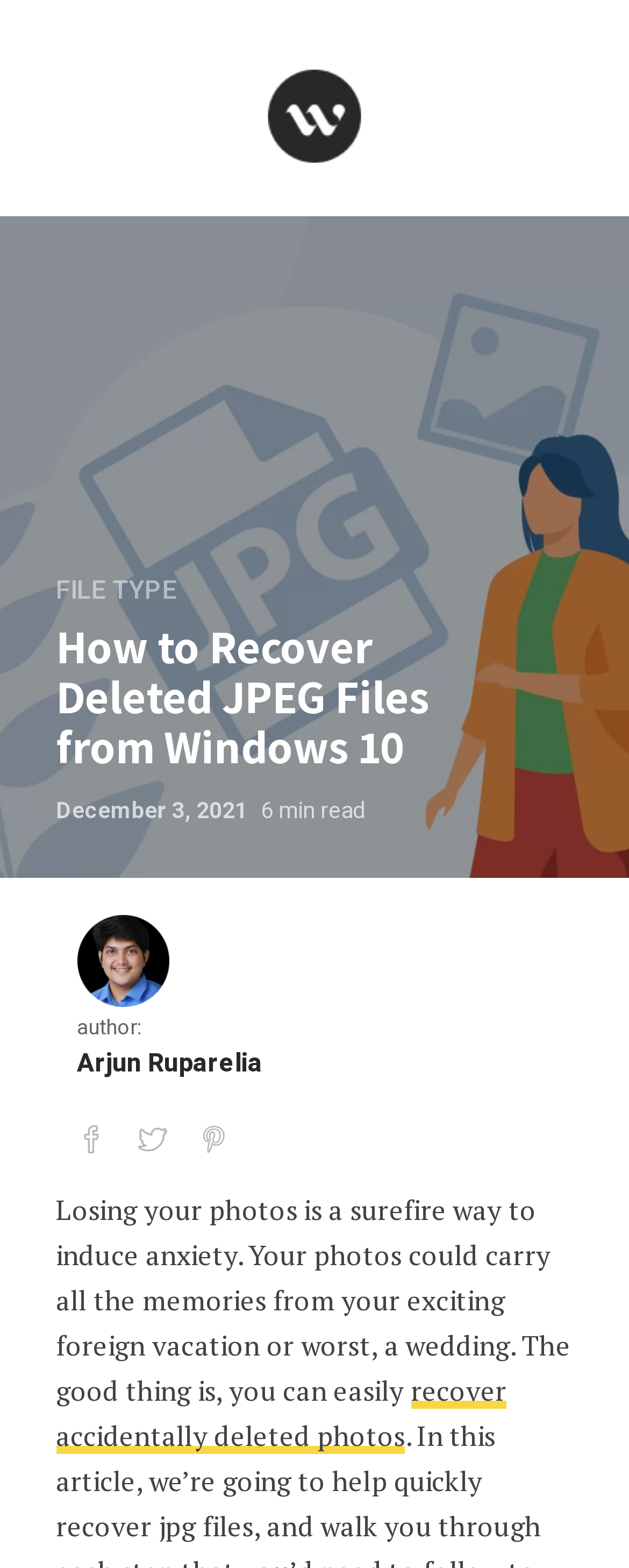Respond to the question below with a concise word or phrase:
How many minutes does it take to read the article?

6